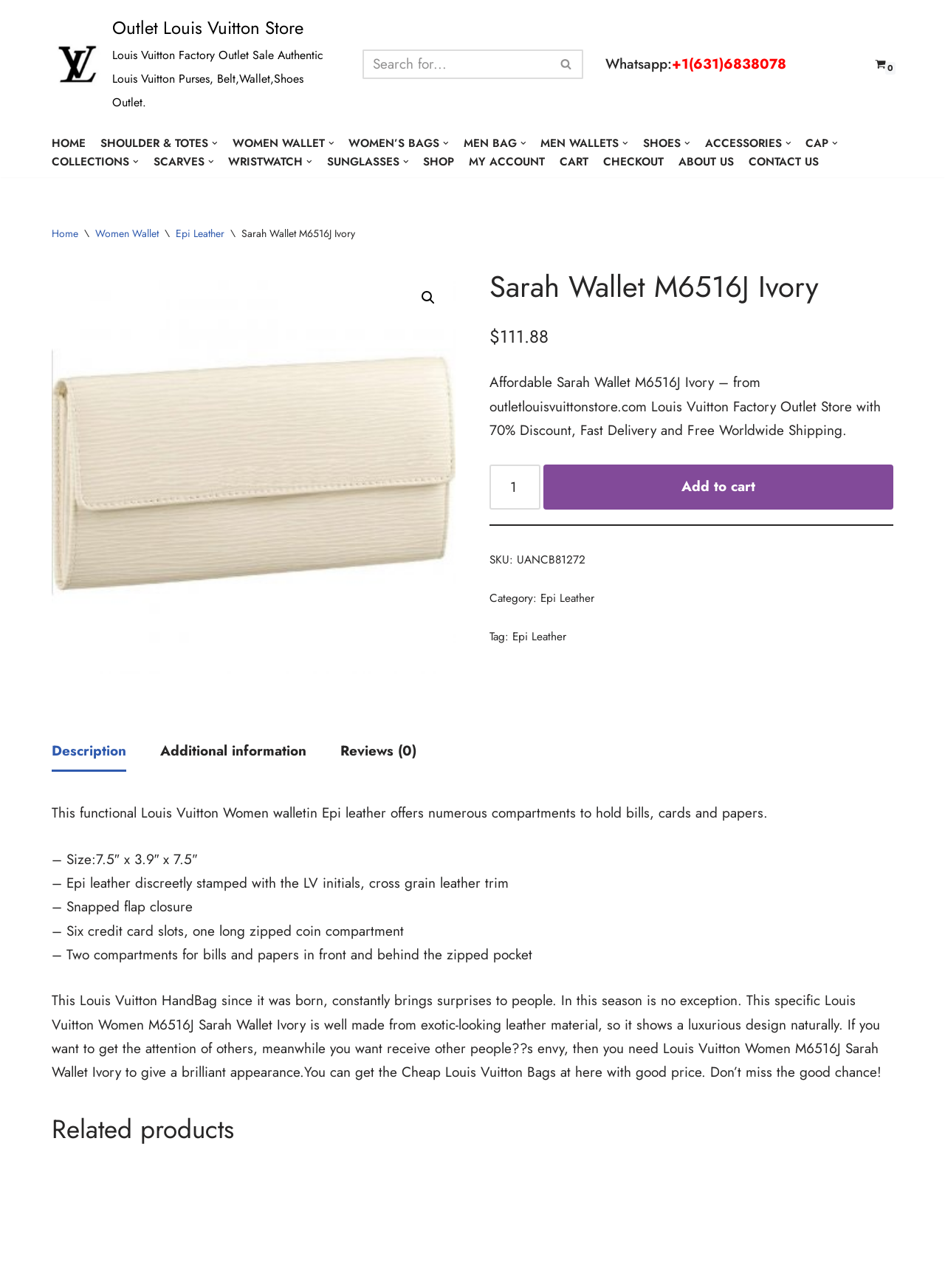Using the information from the screenshot, answer the following question thoroughly:
How many credit card slots does the product have?

The number of credit card slots can be found in the description tabpanel element on the webpage, which mentions 'Six credit card slots' as one of the features of the product.